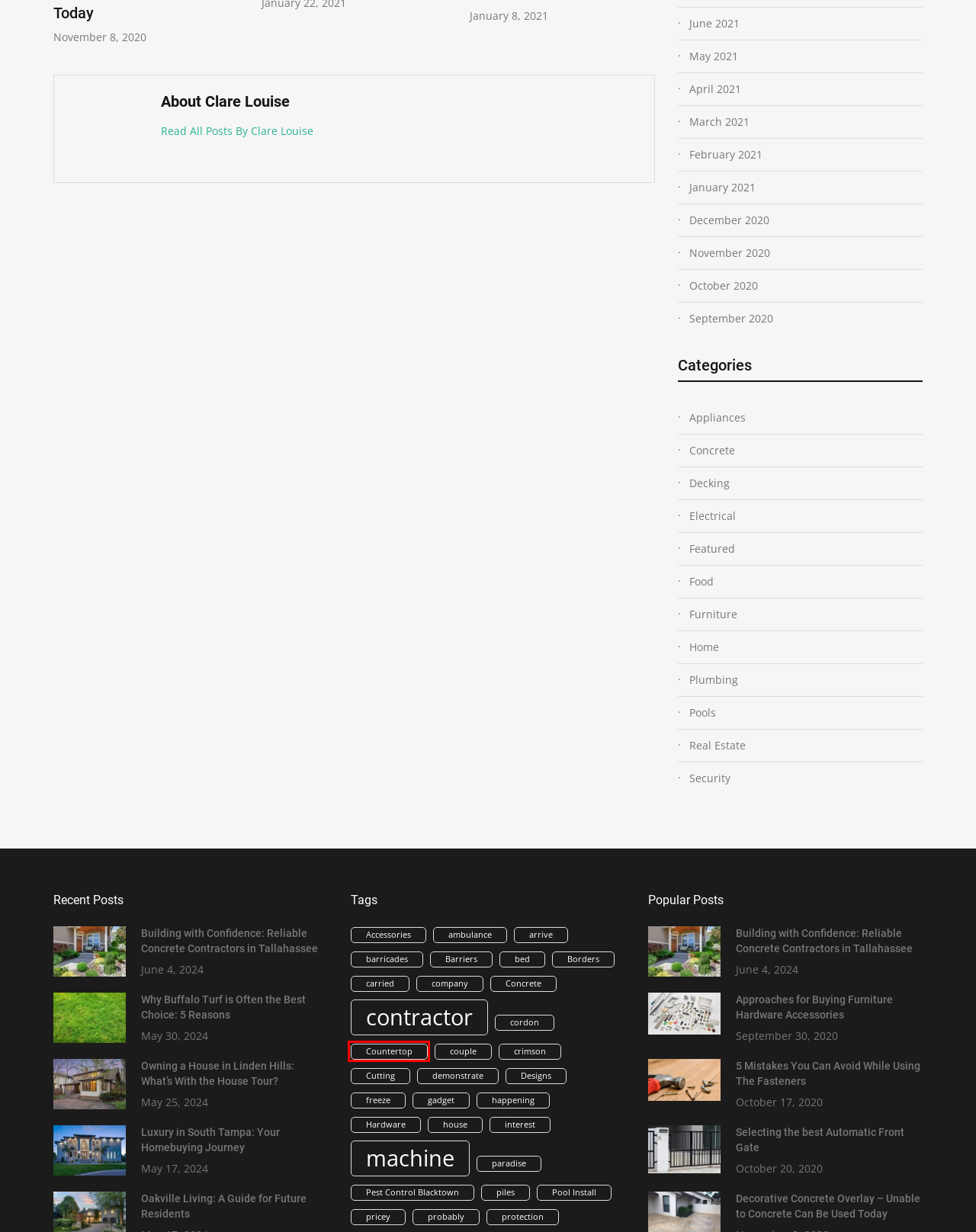Examine the screenshot of a webpage with a red bounding box around a UI element. Your task is to identify the webpage description that best corresponds to the new webpage after clicking the specified element. The given options are:
A. arrive Archives - Etc Home Decor
B. Countertop Archives - Etc Home Decor
C. February 2021 - Etc Home Decor
D. Clare Louise, Author at Etc Home Decor
E. Security Archives - Etc Home Decor
F. Cutting Archives - Etc Home Decor
G. interest Archives - Etc Home Decor
H. machine Archives - Etc Home Decor

B